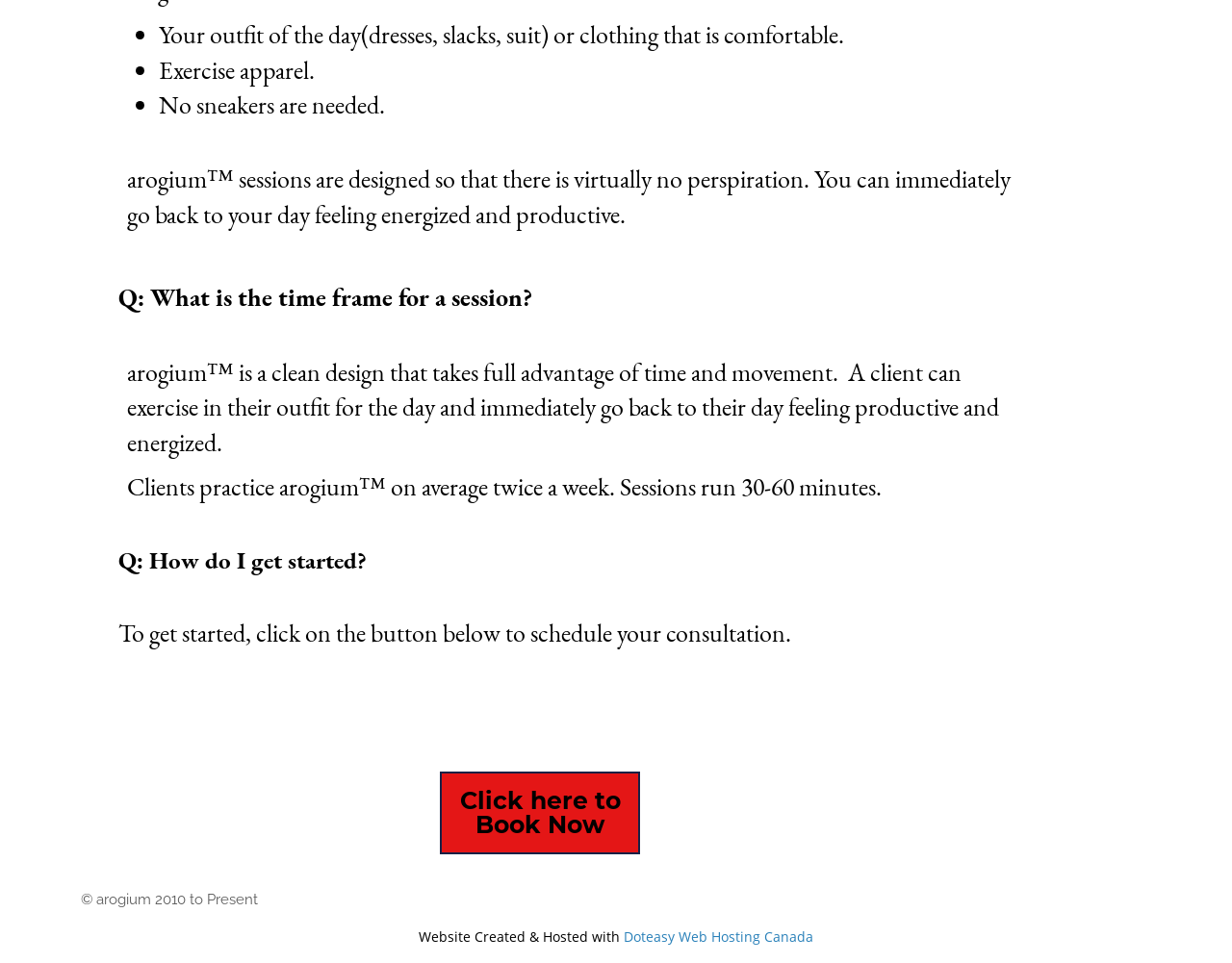What should I do to get started with arogium?
Please provide a full and detailed response to the question.

The webpage instructs clients to click on the button below to schedule a consultation in order to get started with arogium, which is mentioned in the answer to the question 'How do I get started?'.